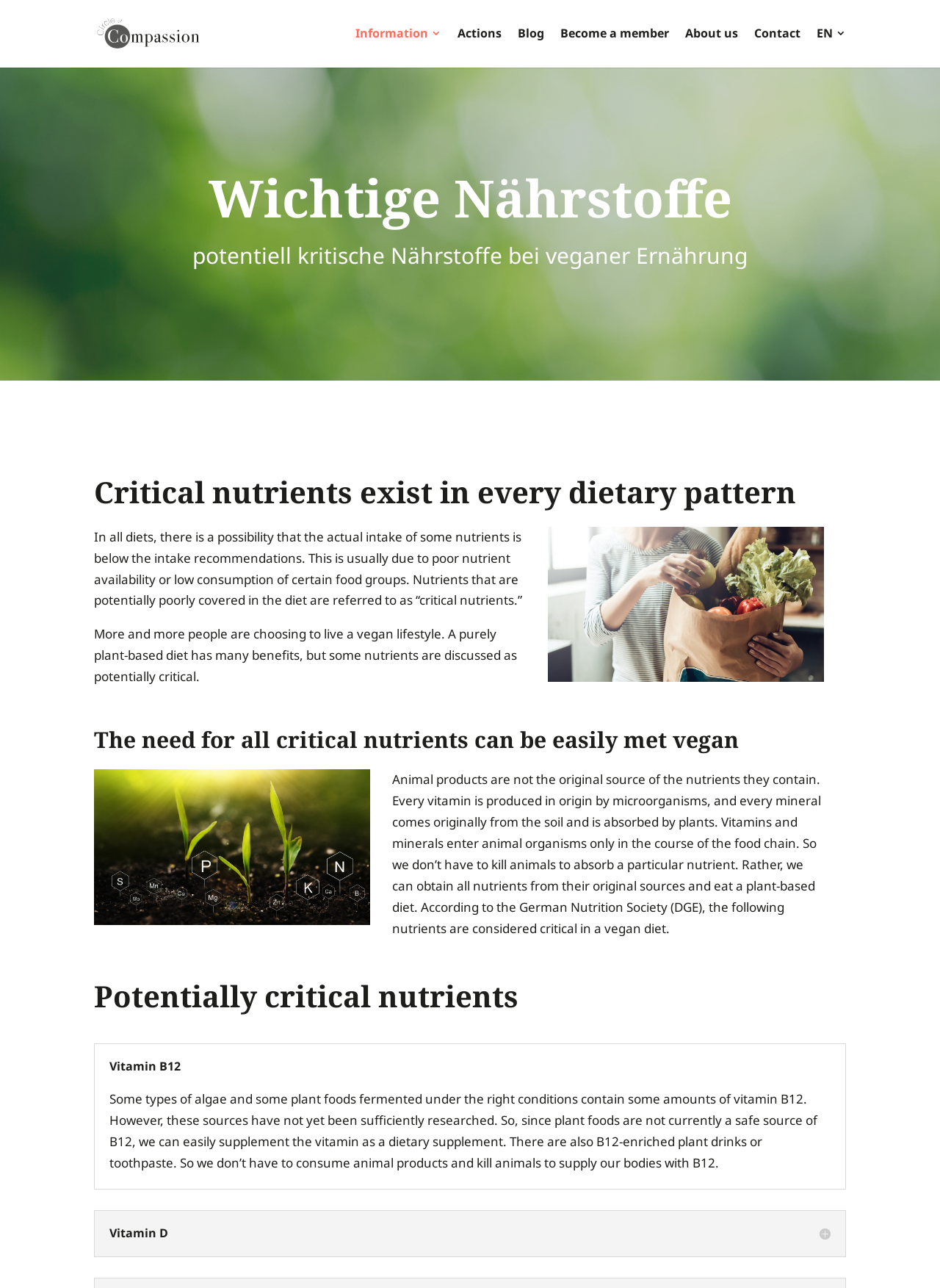Could you determine the bounding box coordinates of the clickable element to complete the instruction: "Read about Critical nutrients exist in every dietary pattern"? Provide the coordinates as four float numbers between 0 and 1, i.e., [left, top, right, bottom].

[0.1, 0.367, 0.9, 0.403]